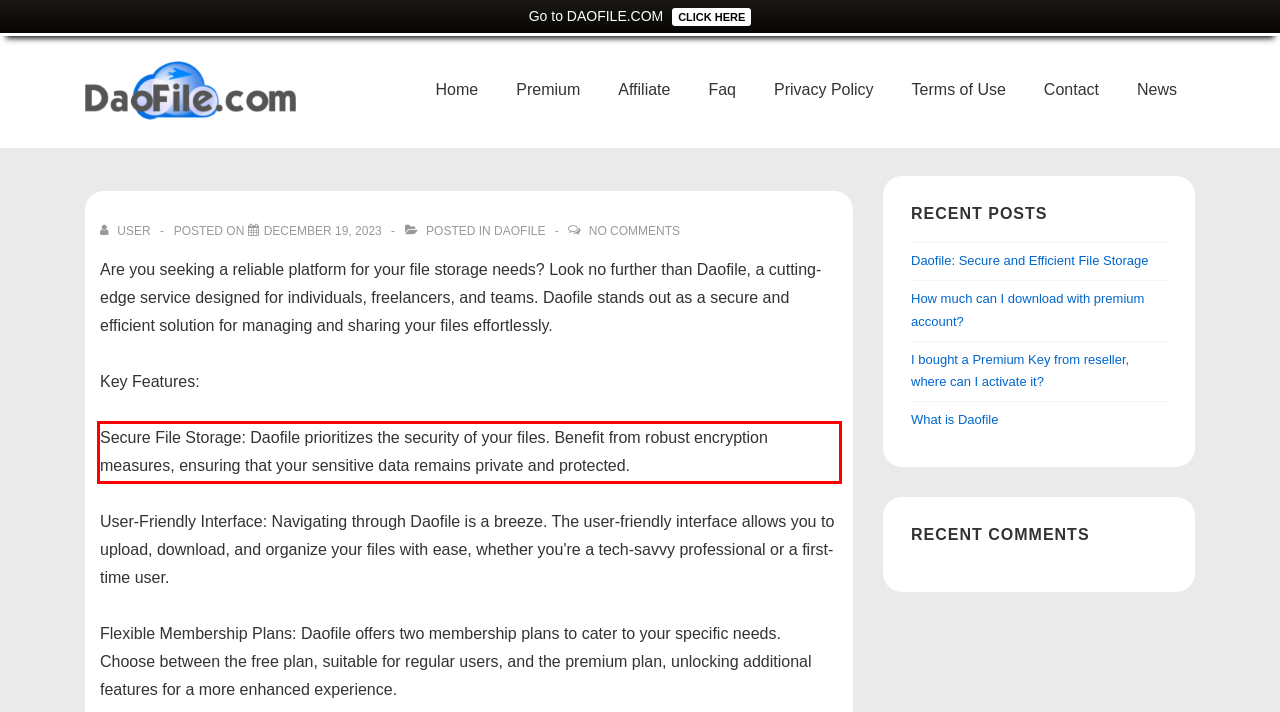Given the screenshot of the webpage, identify the red bounding box, and recognize the text content inside that red bounding box.

Secure File Storage: Daofile prioritizes the security of your files. Benefit from robust encryption measures, ensuring that your sensitive data remains private and protected.